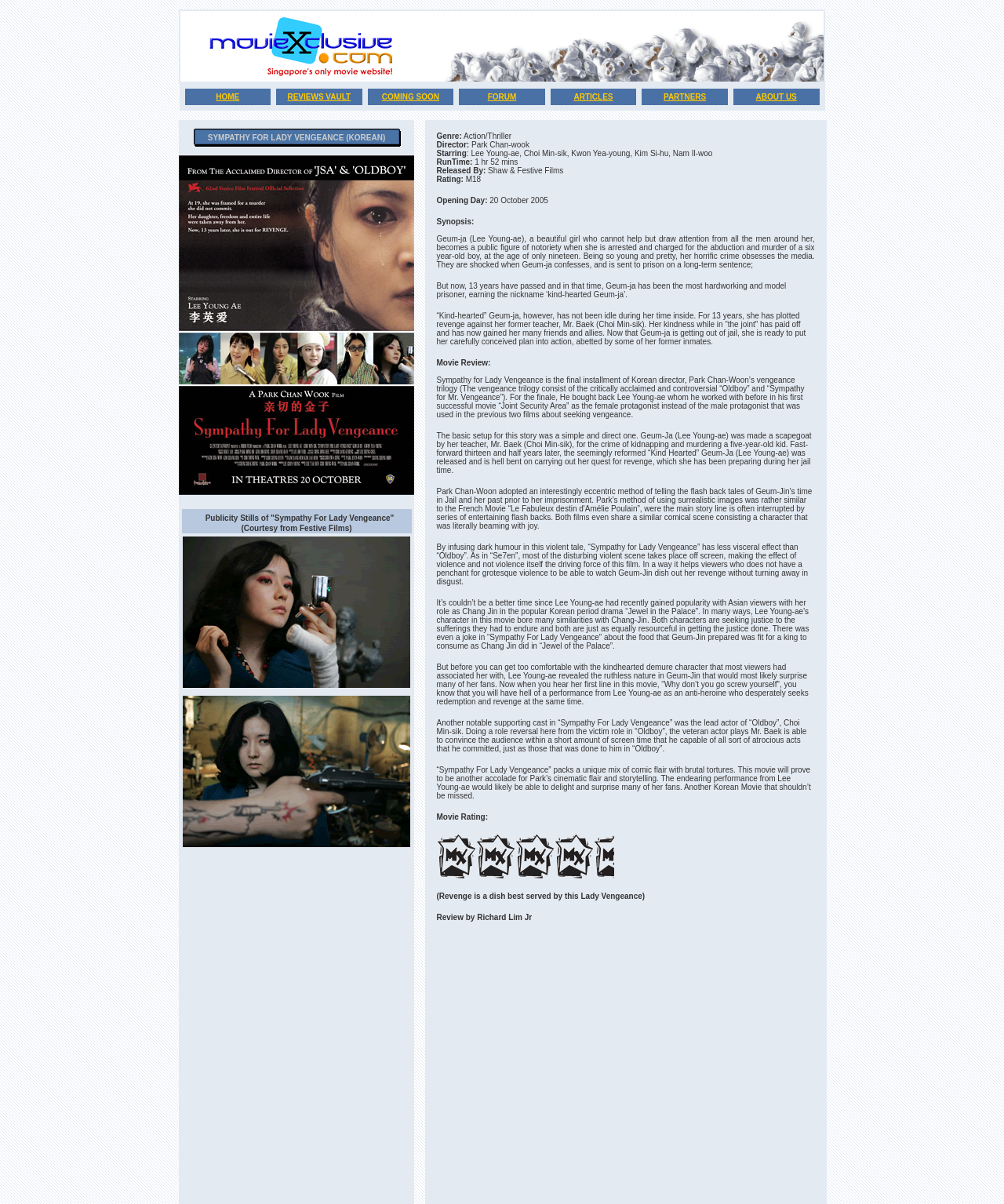What is the title of the movie?
Your answer should be a single word or phrase derived from the screenshot.

Sympathy for Lady Vengeance